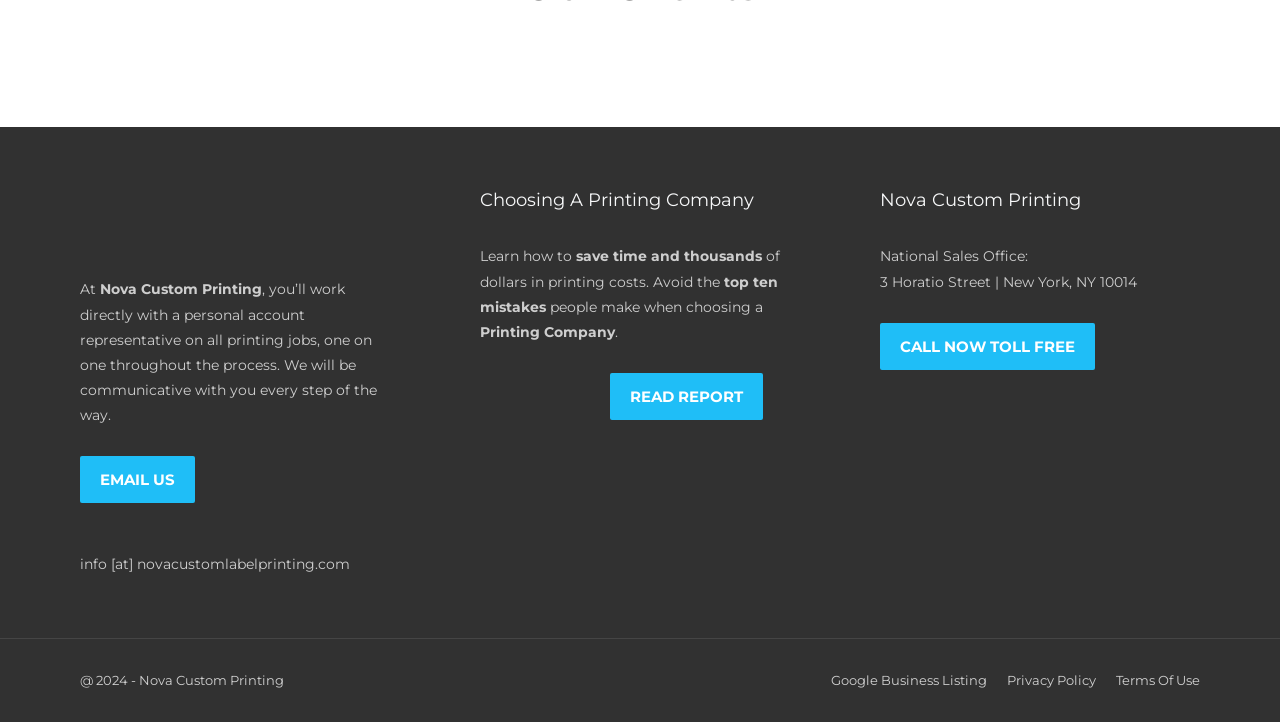What is the company name?
Examine the image and give a concise answer in one word or a short phrase.

Nova Custom Printing